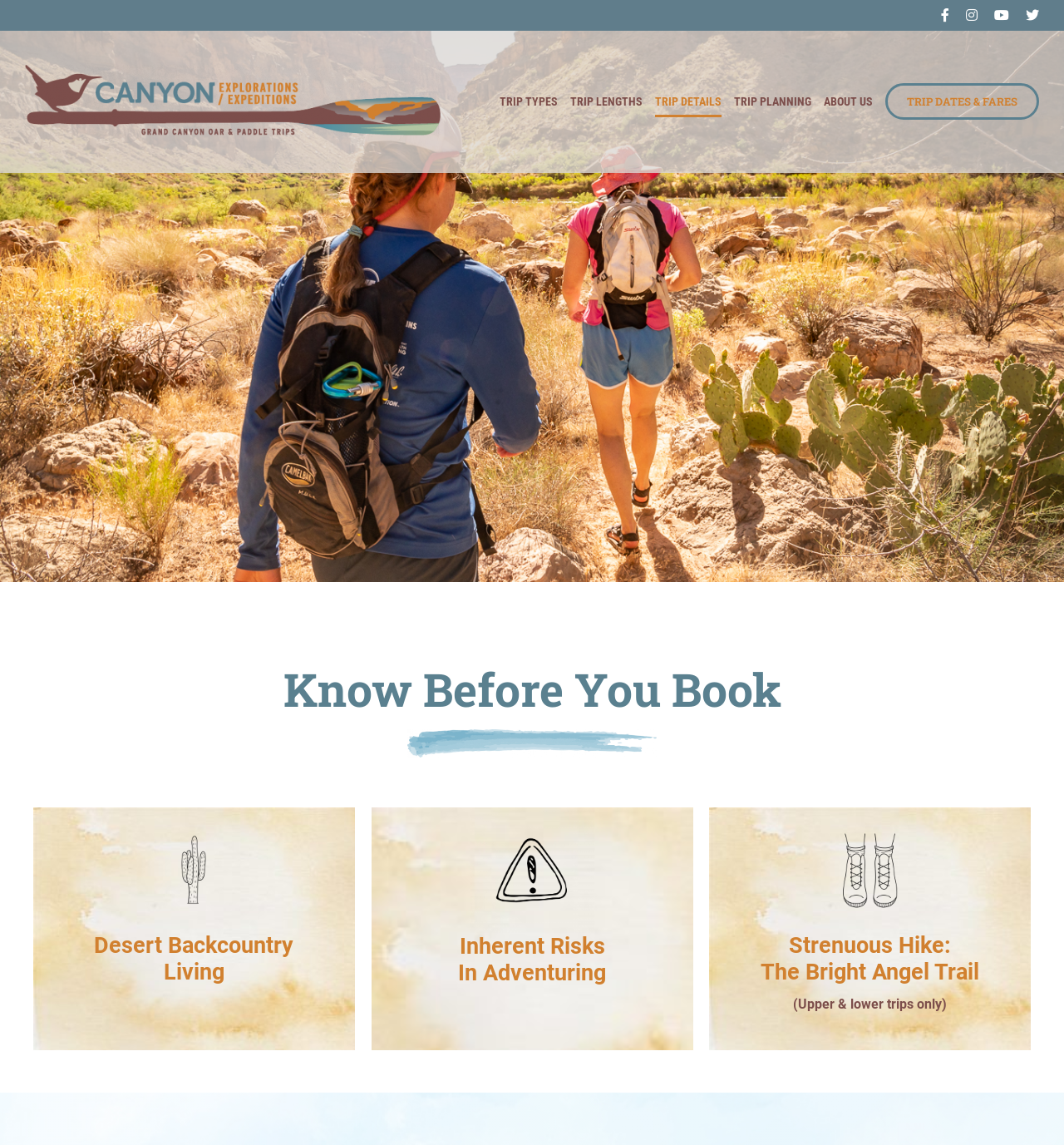Find the bounding box coordinates for the area you need to click to carry out the instruction: "View Trip Types menu". The coordinates should be four float numbers between 0 and 1, indicated as [left, top, right, bottom].

[0.47, 0.034, 0.524, 0.143]